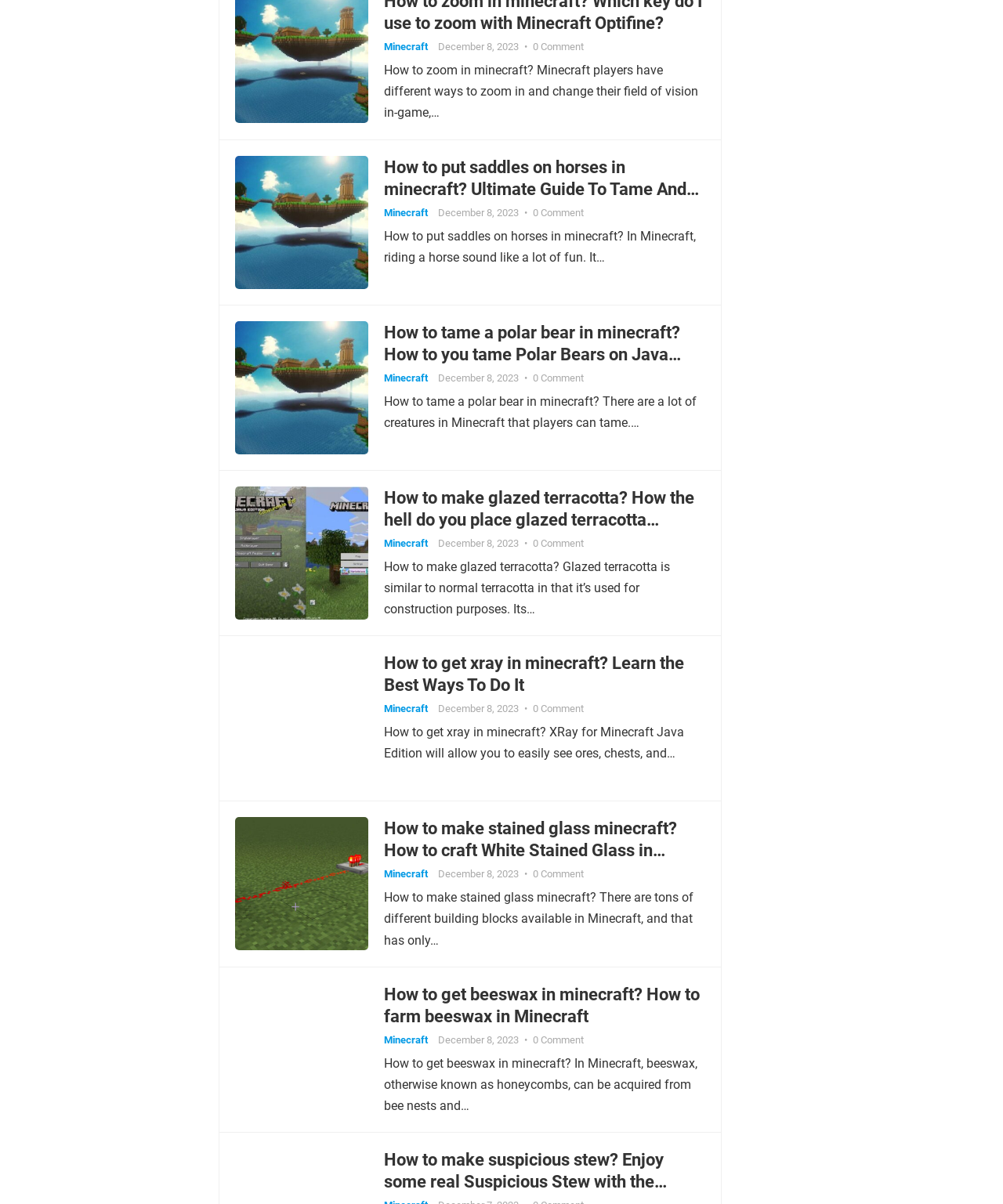Provide the bounding box coordinates for the area that should be clicked to complete the instruction: "Click on 'How to make stained glass minecraft'".

[0.234, 0.816, 0.367, 0.927]